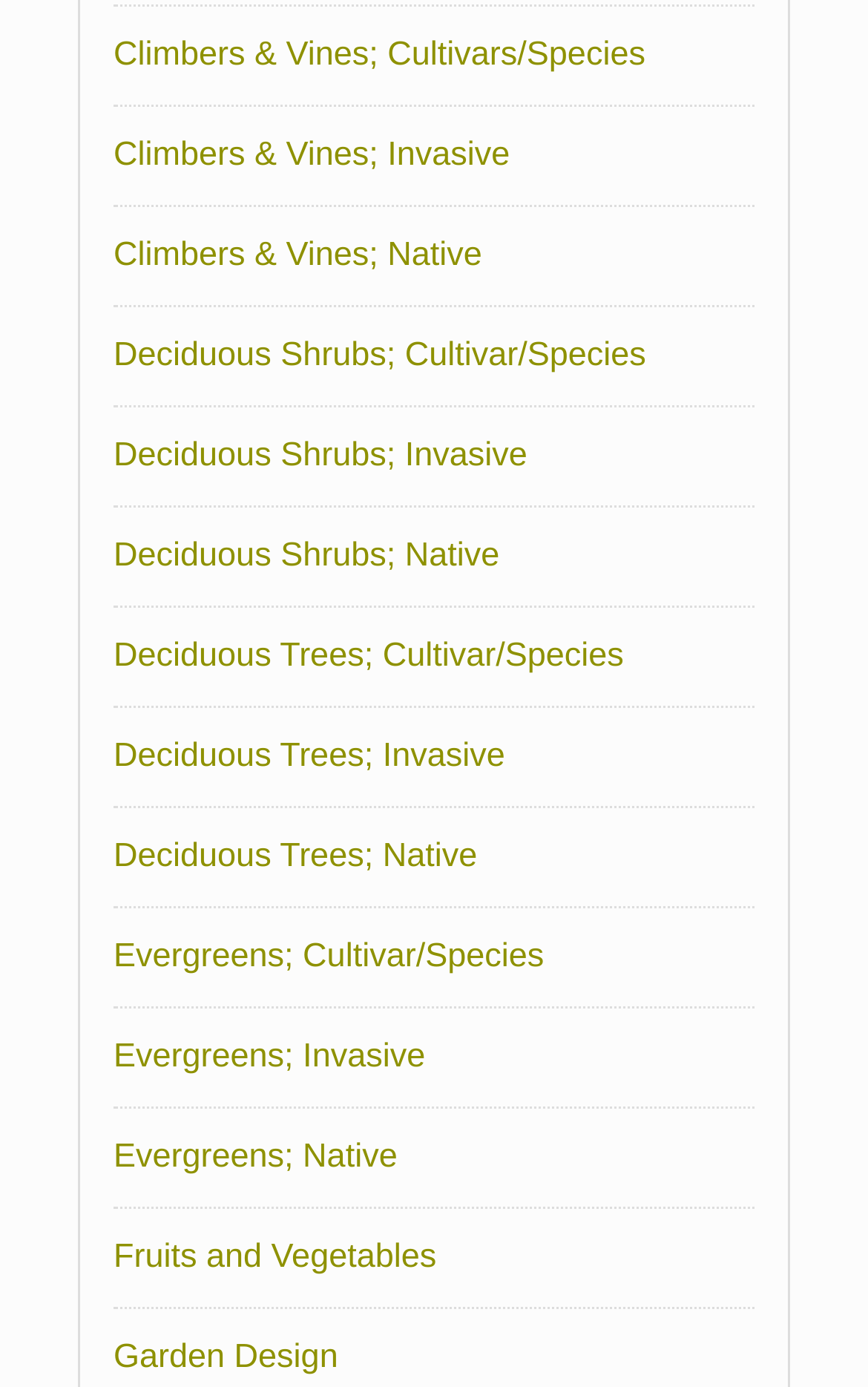Determine the bounding box coordinates for the area that needs to be clicked to fulfill this task: "Get garden design ideas". The coordinates must be given as four float numbers between 0 and 1, i.e., [left, top, right, bottom].

[0.131, 0.965, 0.39, 0.992]